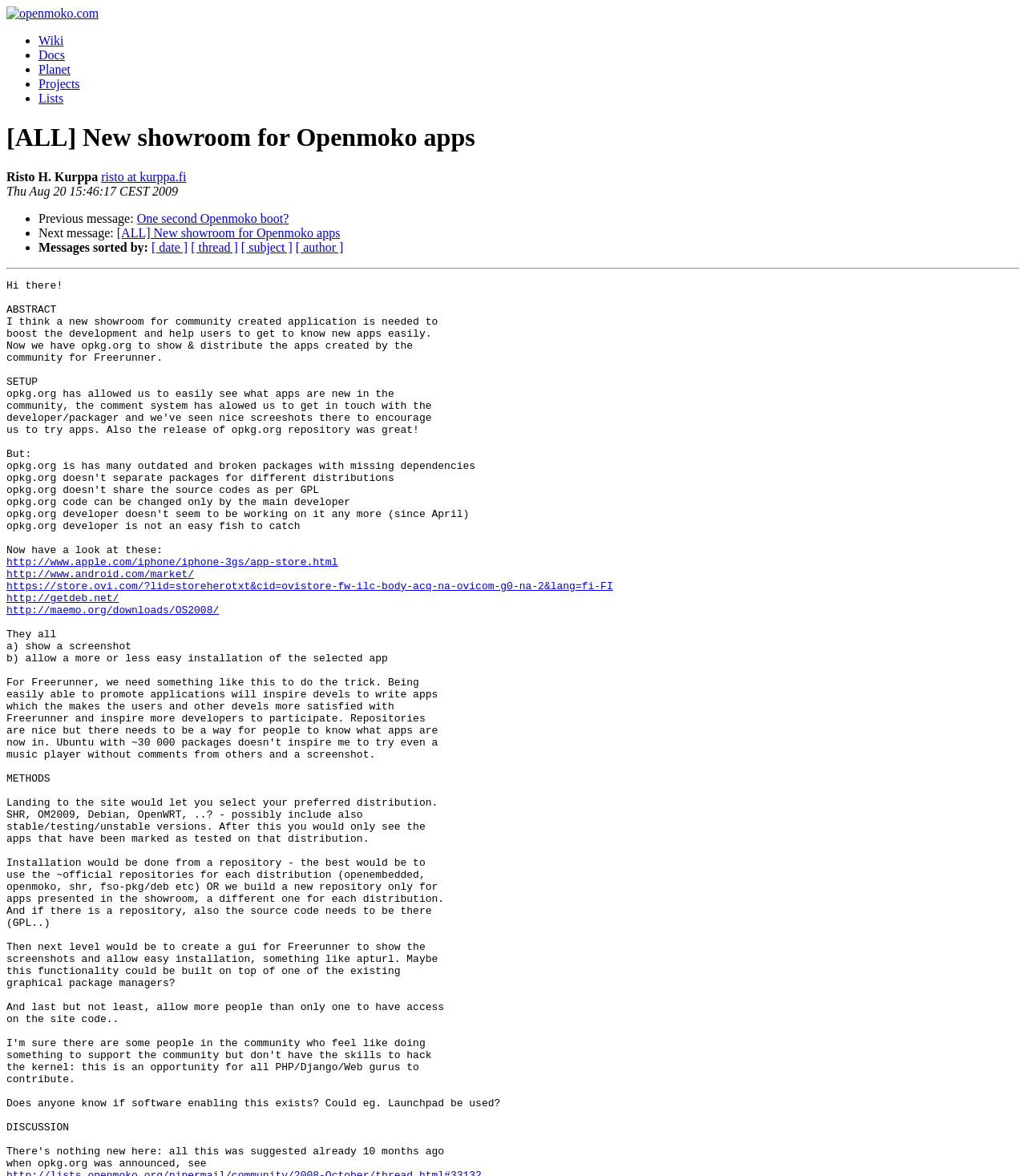Please identify the bounding box coordinates of the element I should click to complete this instruction: 'check previous message'. The coordinates should be given as four float numbers between 0 and 1, like this: [left, top, right, bottom].

[0.133, 0.18, 0.282, 0.191]